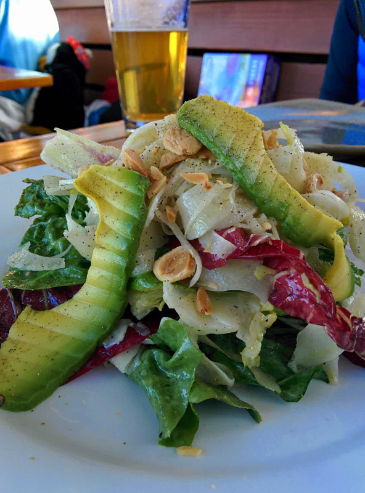What is the beverage in the background?
Give a detailed response to the question by analyzing the screenshot.

The caption describes the background of the image, mentioning a glass of golden beer that adds a refreshing touch to the dining experience in this casual setting.